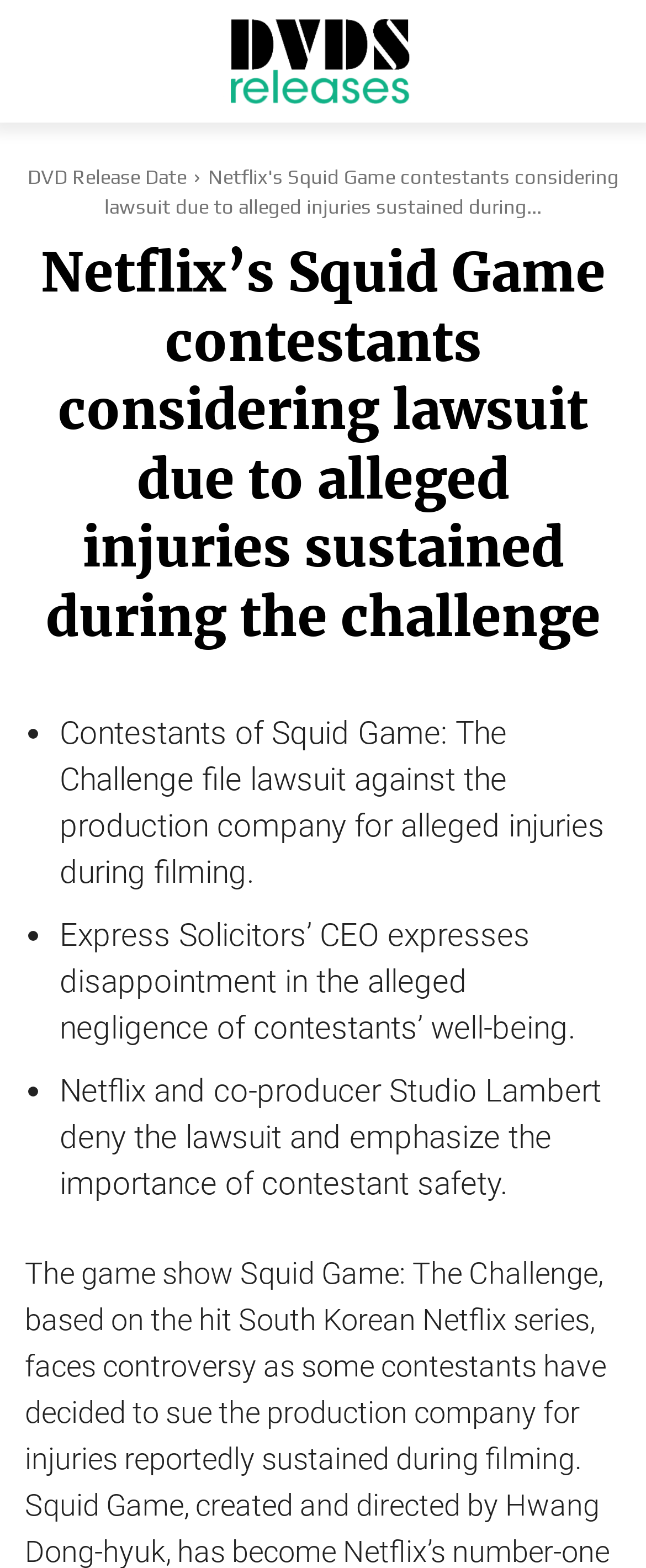Identify the bounding box coordinates for the UI element described by the following text: "title="DVDs Release Dates"". Provide the coordinates as four float numbers between 0 and 1, in the format [left, top, right, bottom].

[0.252, 0.005, 0.748, 0.073]